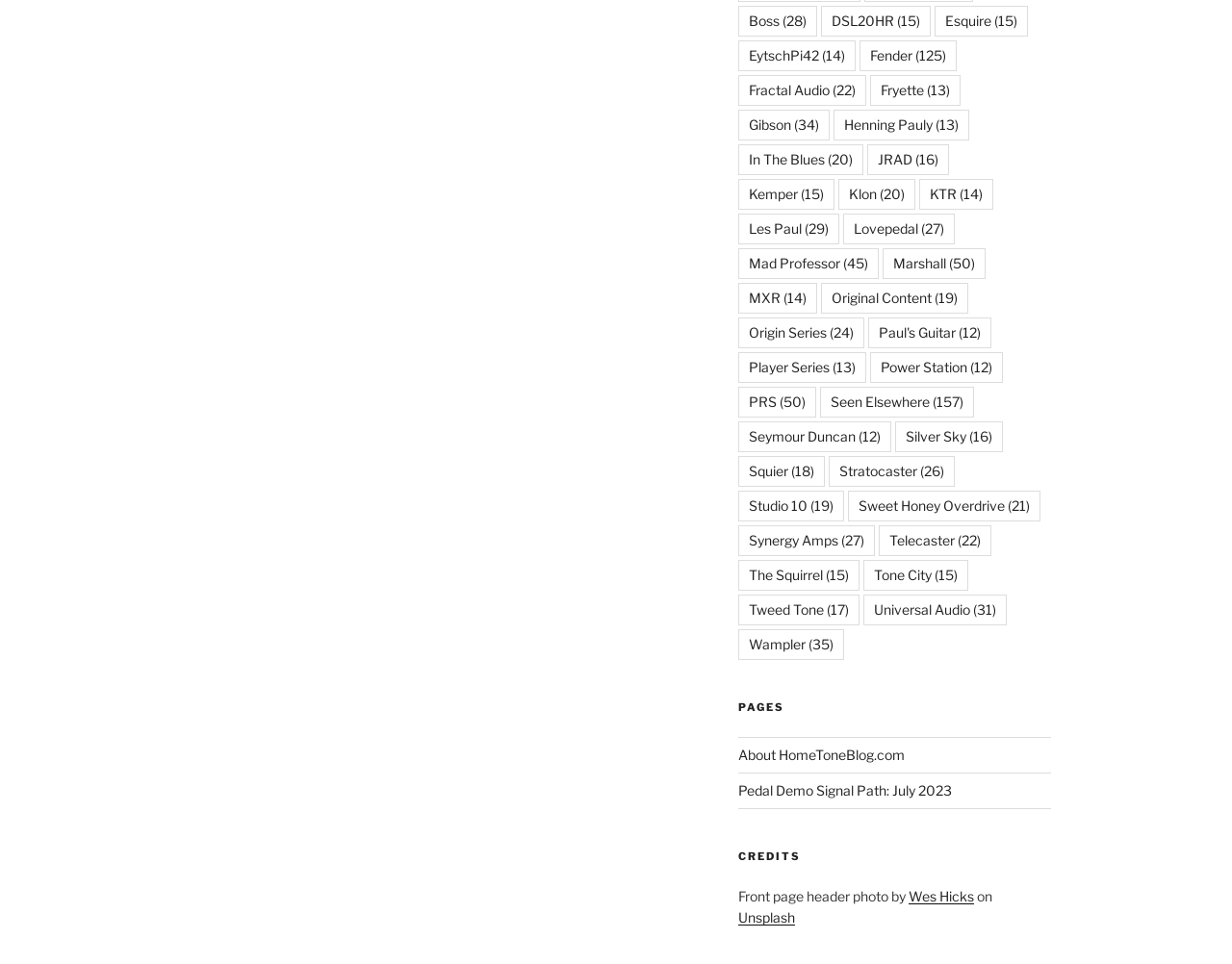How many items does the 'Seen Elsewhere' category have?
Please give a well-detailed answer to the question.

I found the link 'Seen Elsewhere (157 items)' on the webpage, which indicates that this category has 157 items.